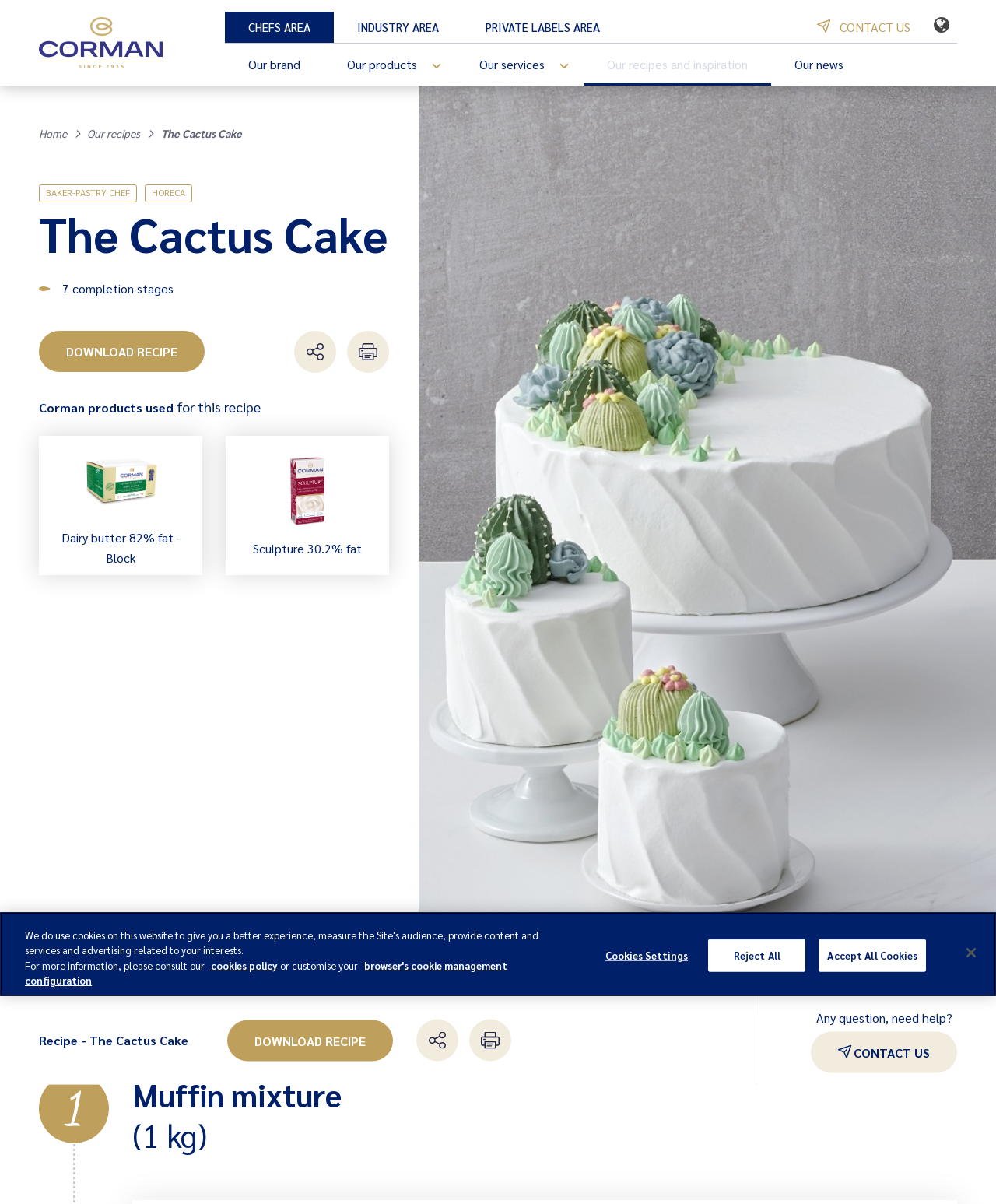What is the name of the recipe on this webpage?
Please give a detailed and thorough answer to the question, covering all relevant points.

The name of the recipe can be found in the heading element with bounding box coordinates [0.039, 0.175, 0.391, 0.213], which says 'The Cactus Cake', and also in the link 'The Cactus Cake' with bounding box coordinates [0.161, 0.105, 0.243, 0.116].